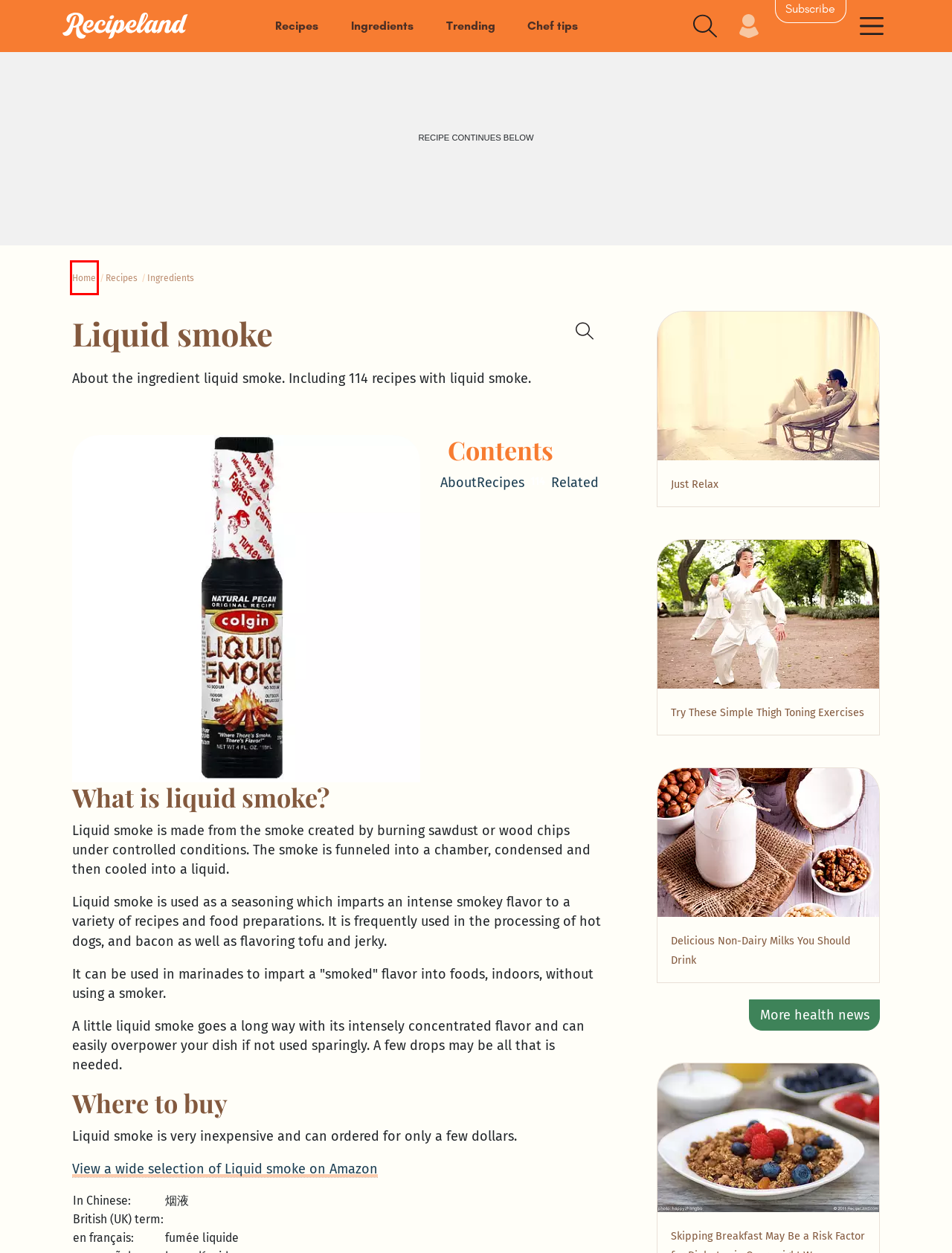Assess the screenshot of a webpage with a red bounding box and determine which webpage description most accurately matches the new page after clicking the element within the red box. Here are the options:
A. North Carolina Slow Cooker Pulled Pork Recipe
B. Barbecued Chicken Recipe | RecipeLand
C. Oven Kalua Pig Recipe | RecipeLand
D. Dehydrator Barbecue Sauce Recipe
E. Quick Smokey Barbecue Dipping Sauce Recipe
F. Recipeland | Recipes, cooking tips, thousands of recipe photos
G. Easy Salmon Pate Dip Recipe | RecipeLand
H. Shredded Barbecued Beef Sandwiches Recipe

F